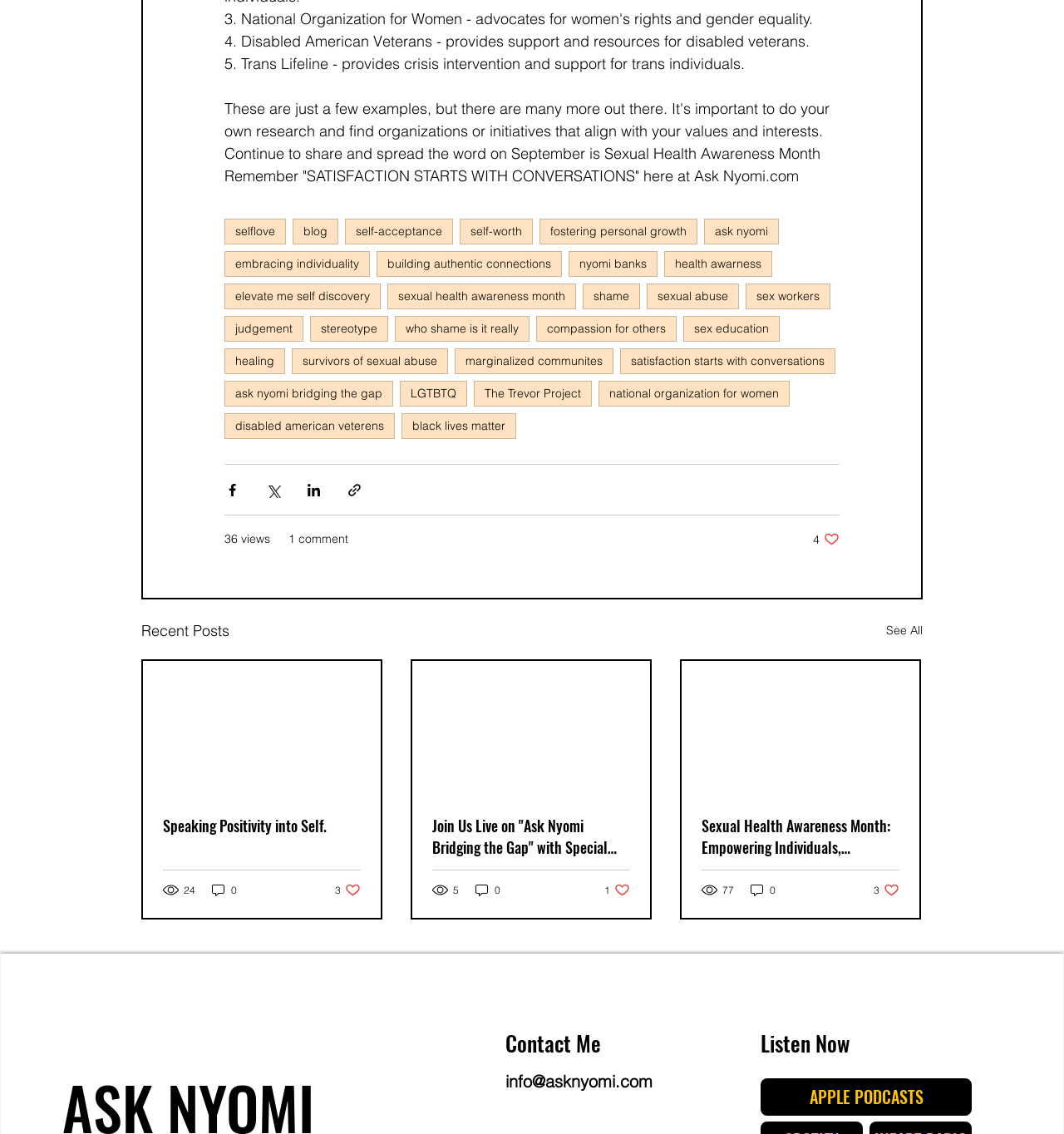What is the theme of the month?
Please elaborate on the answer to the question with detailed information.

The theme of the month can be inferred from the text 'Sexual Health Awareness Month: Empowering Individuals, Promoting Education, and Breaking Stigmas' which is a link on the webpage.